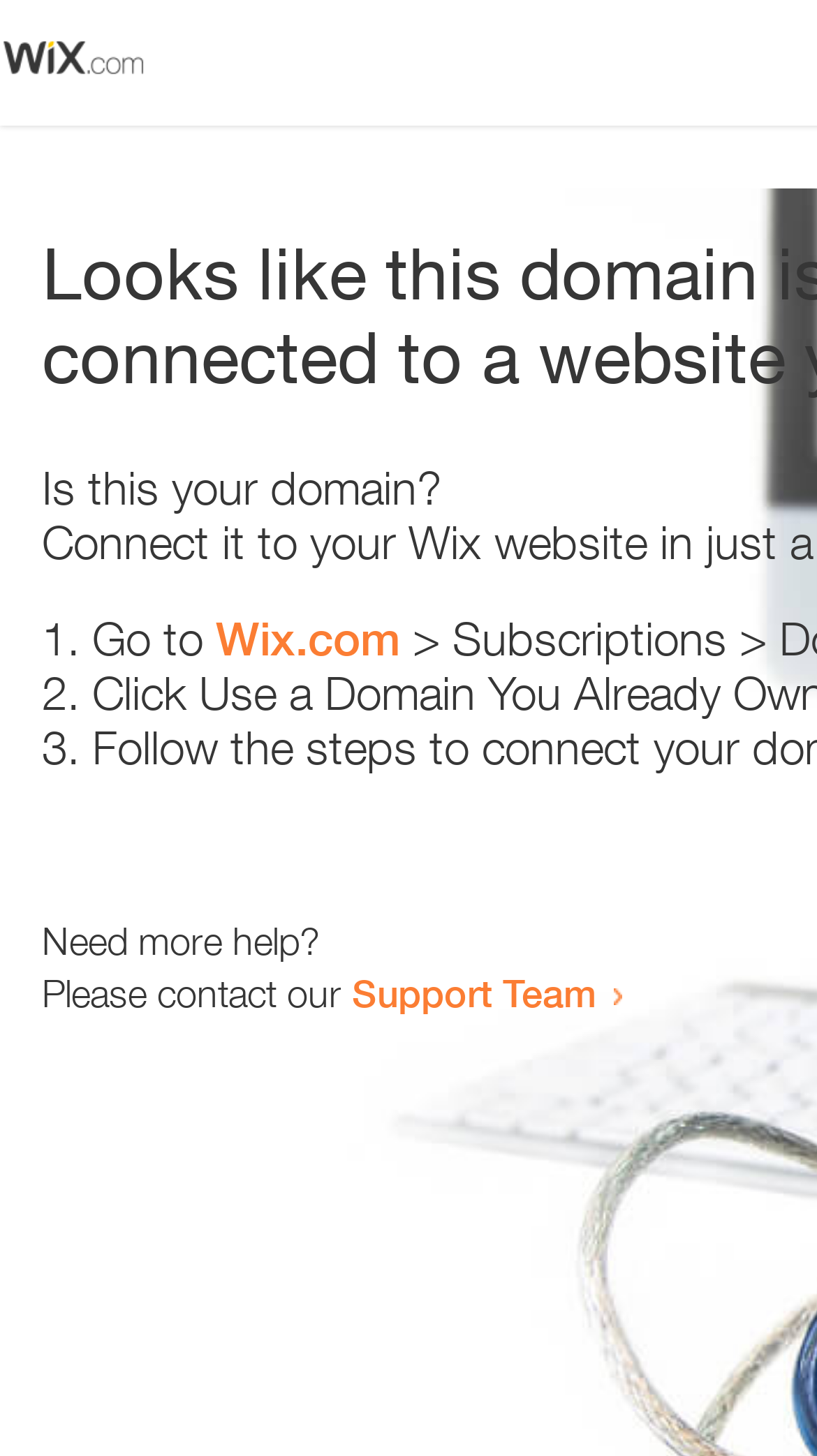Create a detailed narrative of the webpage’s visual and textual elements.

The webpage appears to be an error page, with a small image at the top left corner. Below the image, there is a heading that reads "Is this your domain?" centered on the page. 

Under the heading, there is a numbered list with three items. The first item starts with "1." and has the text "Go to" followed by a link to "Wix.com". The second item starts with "2." and the third item starts with "3.", but their contents are not specified. 

At the bottom of the page, there is a section that provides additional help options. It starts with the text "Need more help?" followed by a sentence "Please contact our" and a link to the "Support Team".